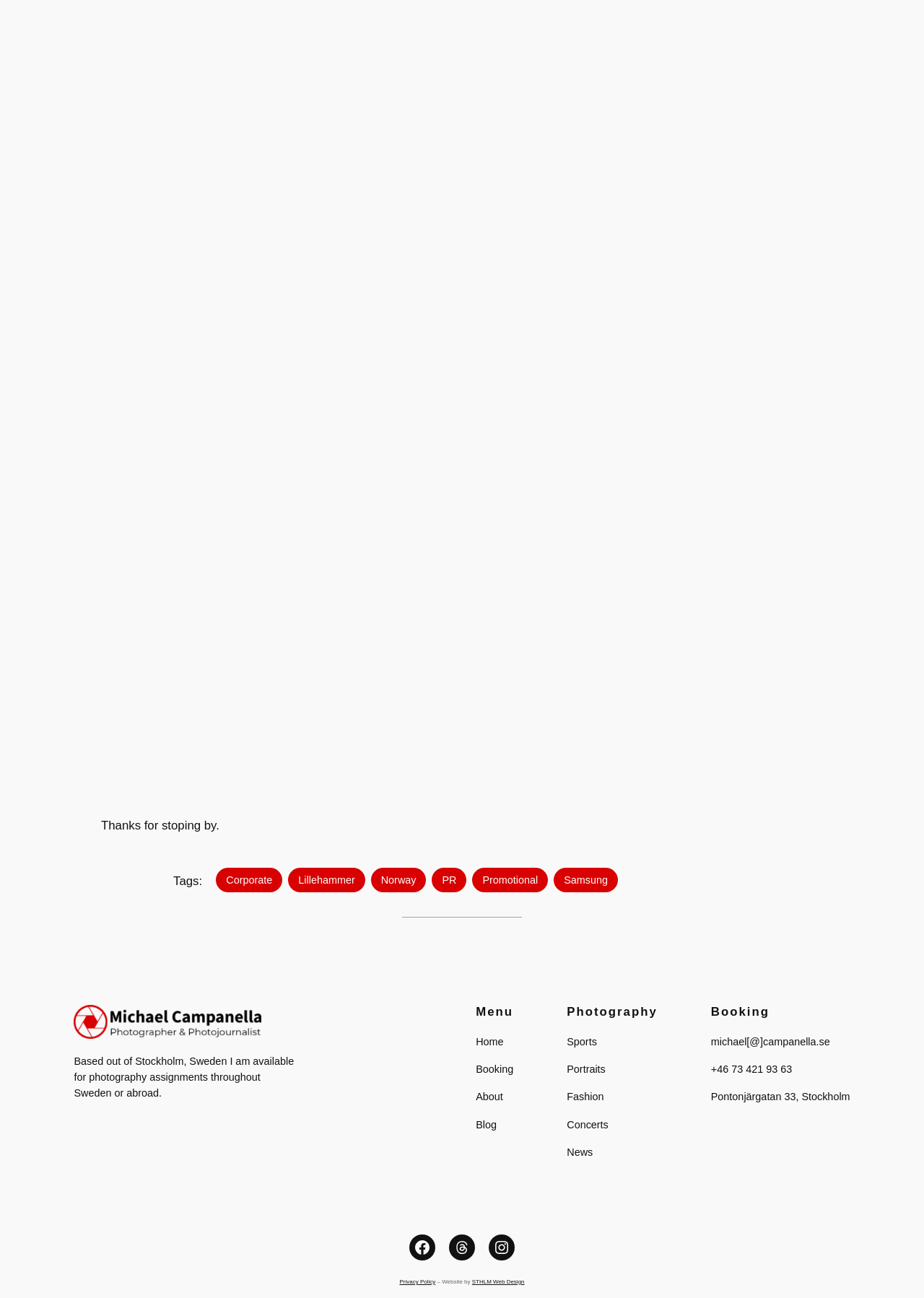Pinpoint the bounding box coordinates of the area that should be clicked to complete the following instruction: "Click on the 'Corporate' tag". The coordinates must be given as four float numbers between 0 and 1, i.e., [left, top, right, bottom].

[0.234, 0.668, 0.306, 0.688]